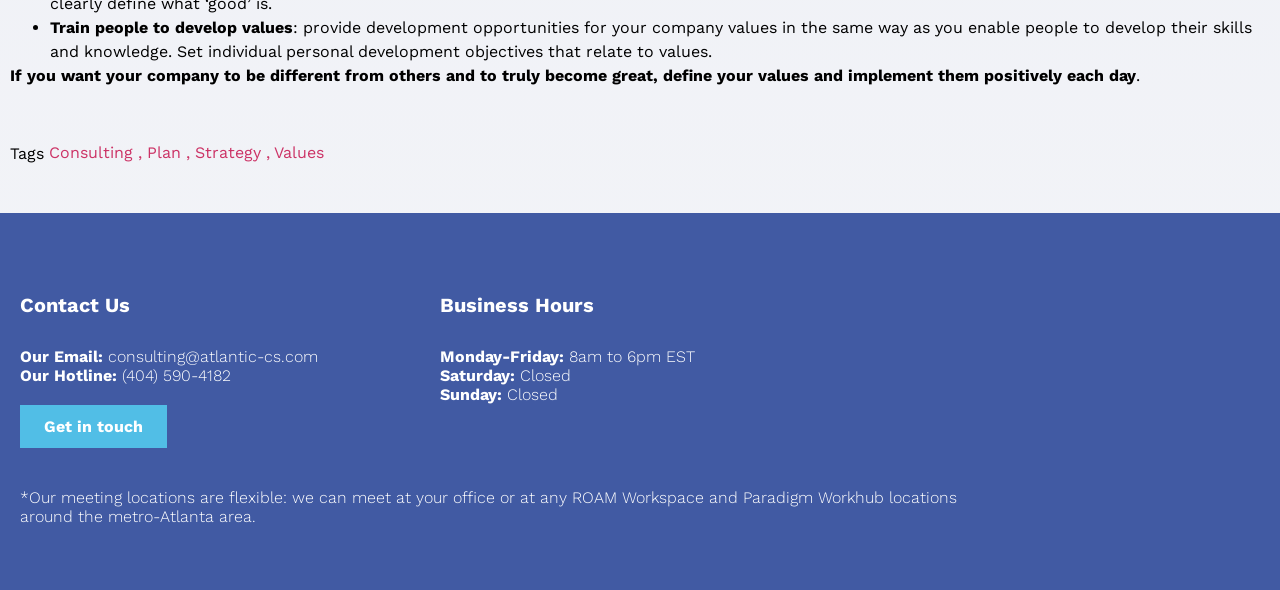Please determine the bounding box coordinates for the UI element described here. Use the format (top-left x, top-left y, bottom-right x, bottom-right y) with values bounded between 0 and 1: Get in touch

[0.016, 0.687, 0.13, 0.759]